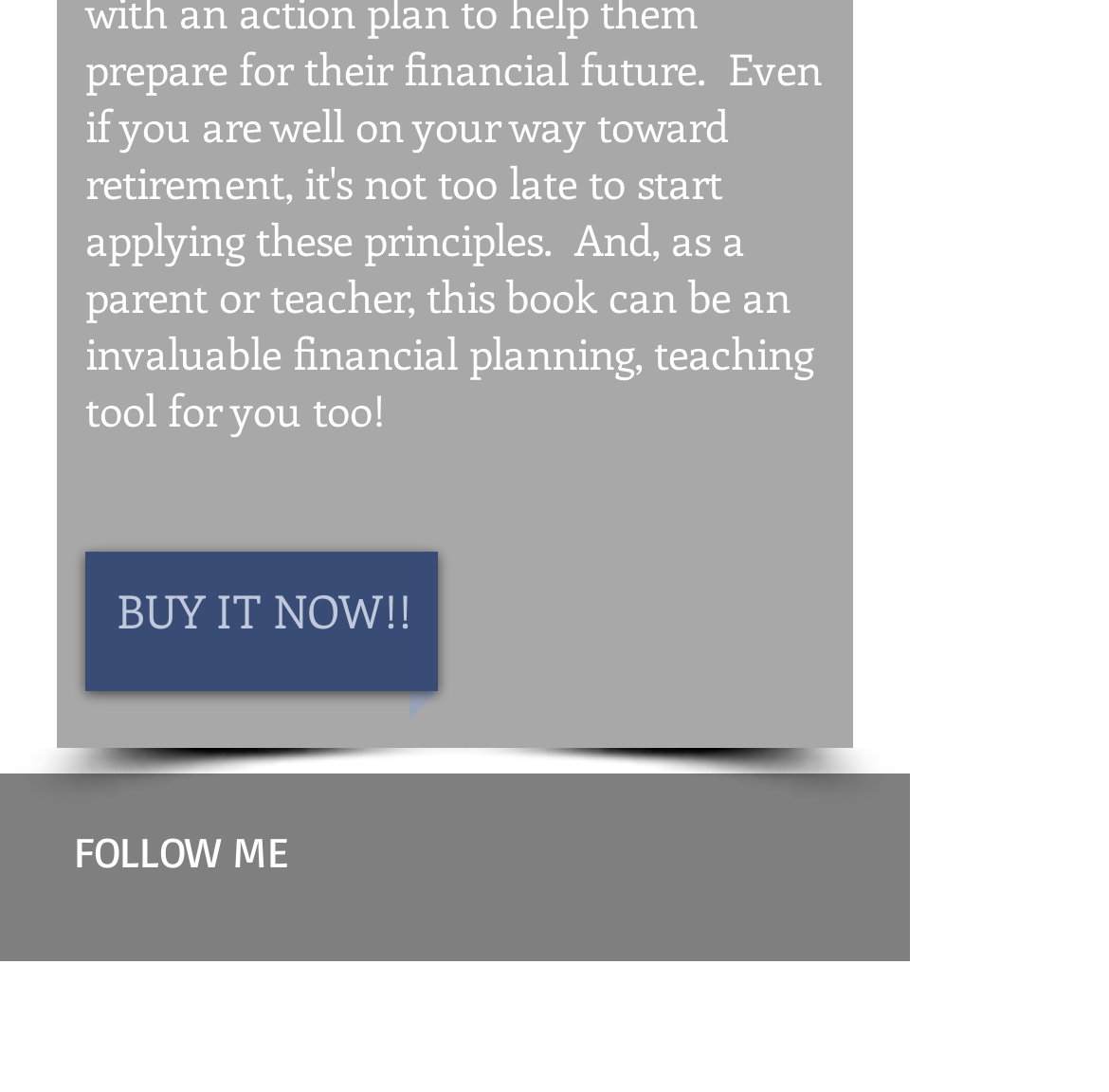What is the website builder?
Please utilize the information in the image to give a detailed response to the question.

The website builder is Wix.com, which is mentioned in the link element 'Wix.com' located at the bottom of the webpage with a bounding box of [0.391, 0.941, 0.506, 0.983].